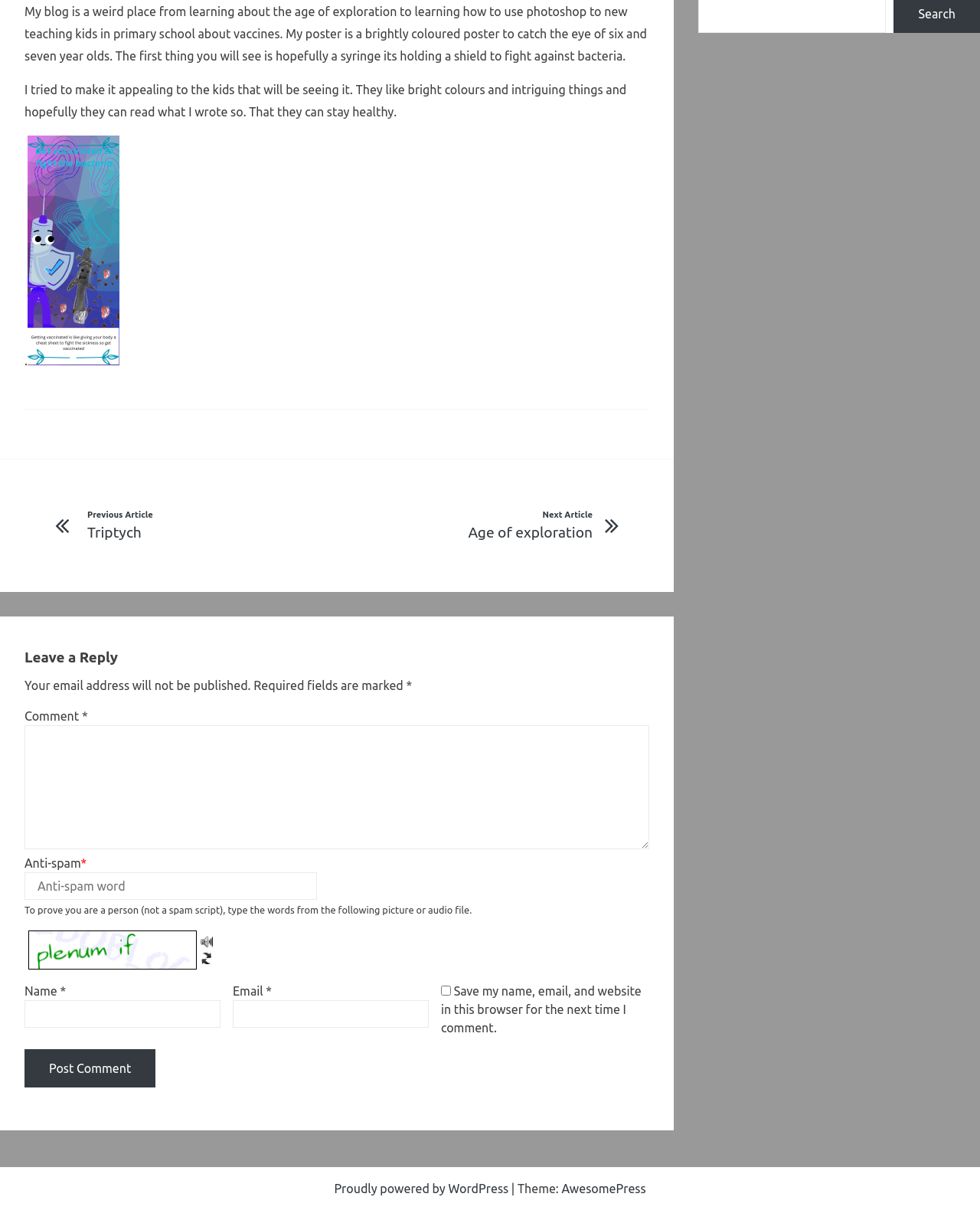Determine the bounding box for the UI element that matches this description: "Previous Article Triptych".

[0.038, 0.41, 0.175, 0.459]